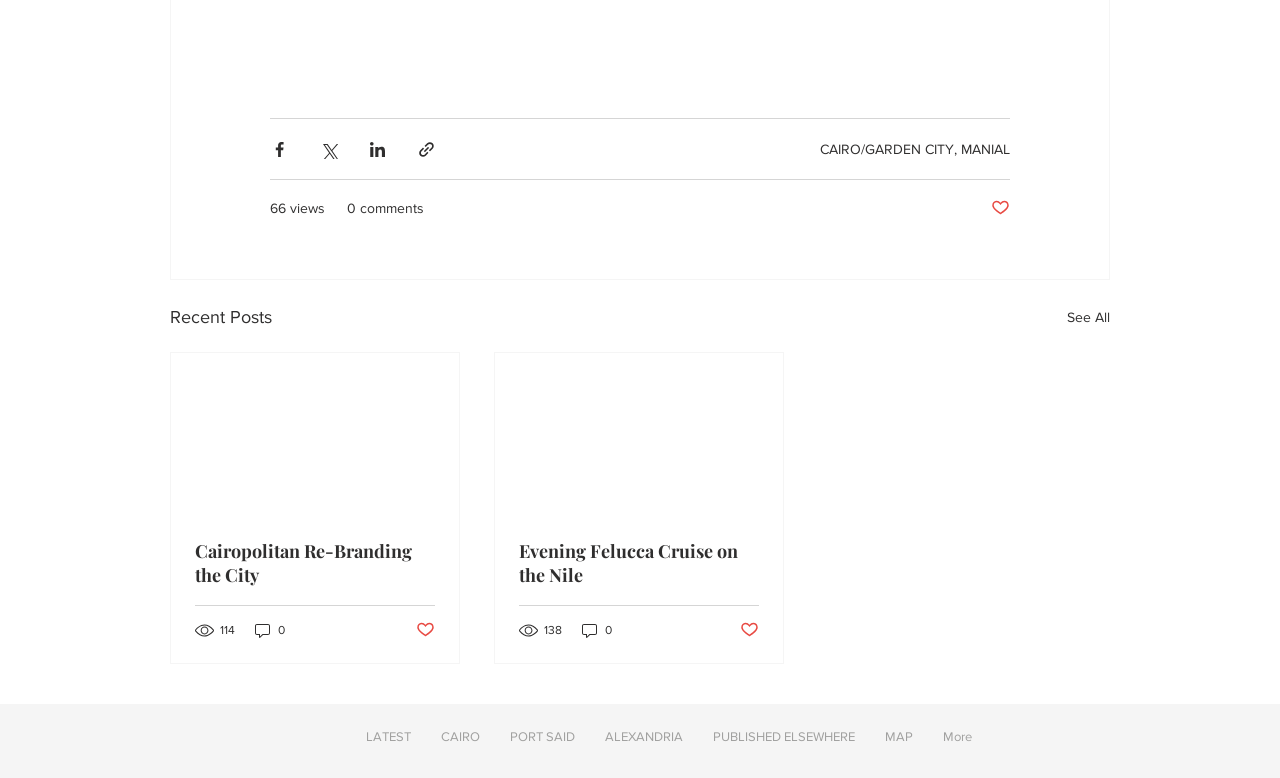Please specify the bounding box coordinates for the clickable region that will help you carry out the instruction: "Share via Facebook".

[0.211, 0.179, 0.226, 0.204]